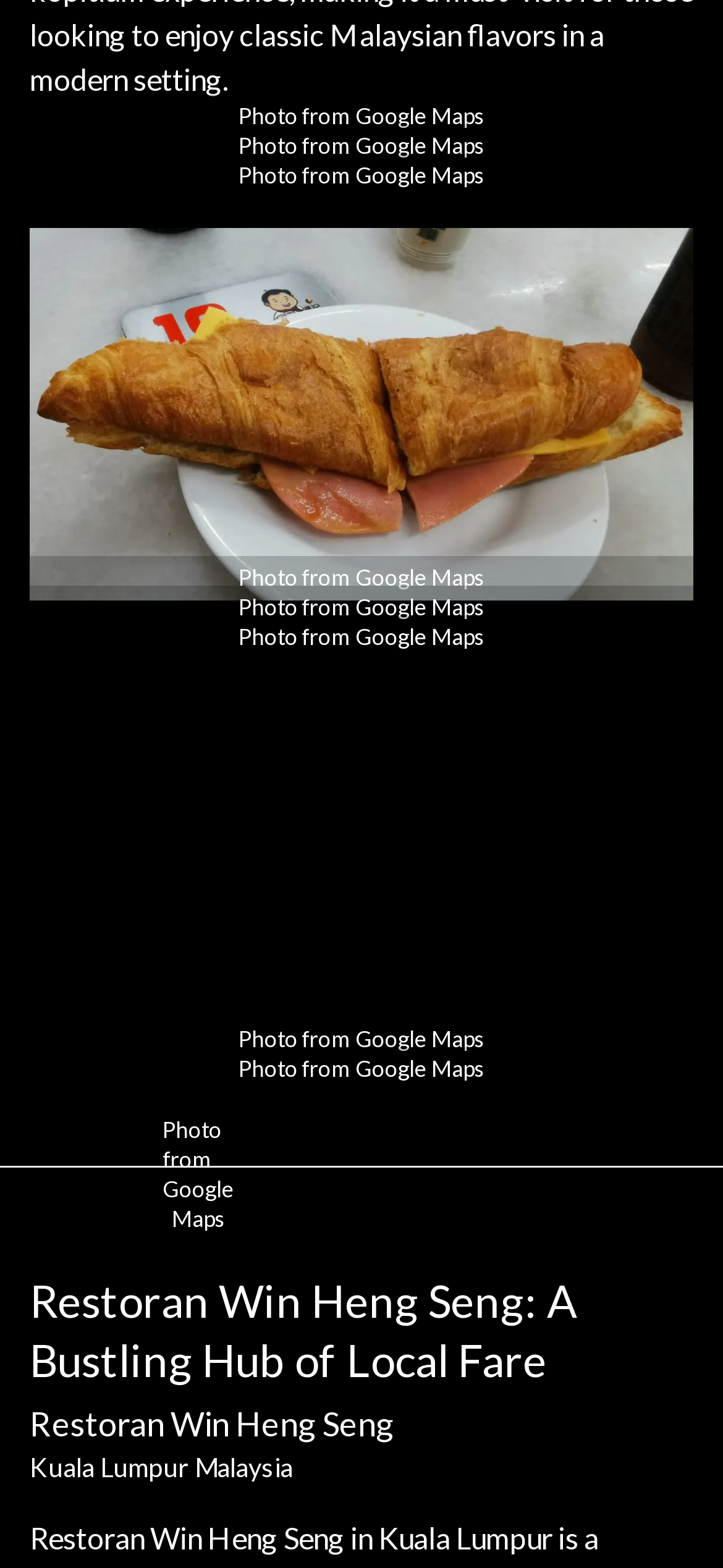Please identify the bounding box coordinates of the element's region that needs to be clicked to fulfill the following instruction: "View location on Google Maps". The bounding box coordinates should consist of four float numbers between 0 and 1, i.e., [left, top, right, bottom].

[0.491, 0.654, 0.671, 0.673]